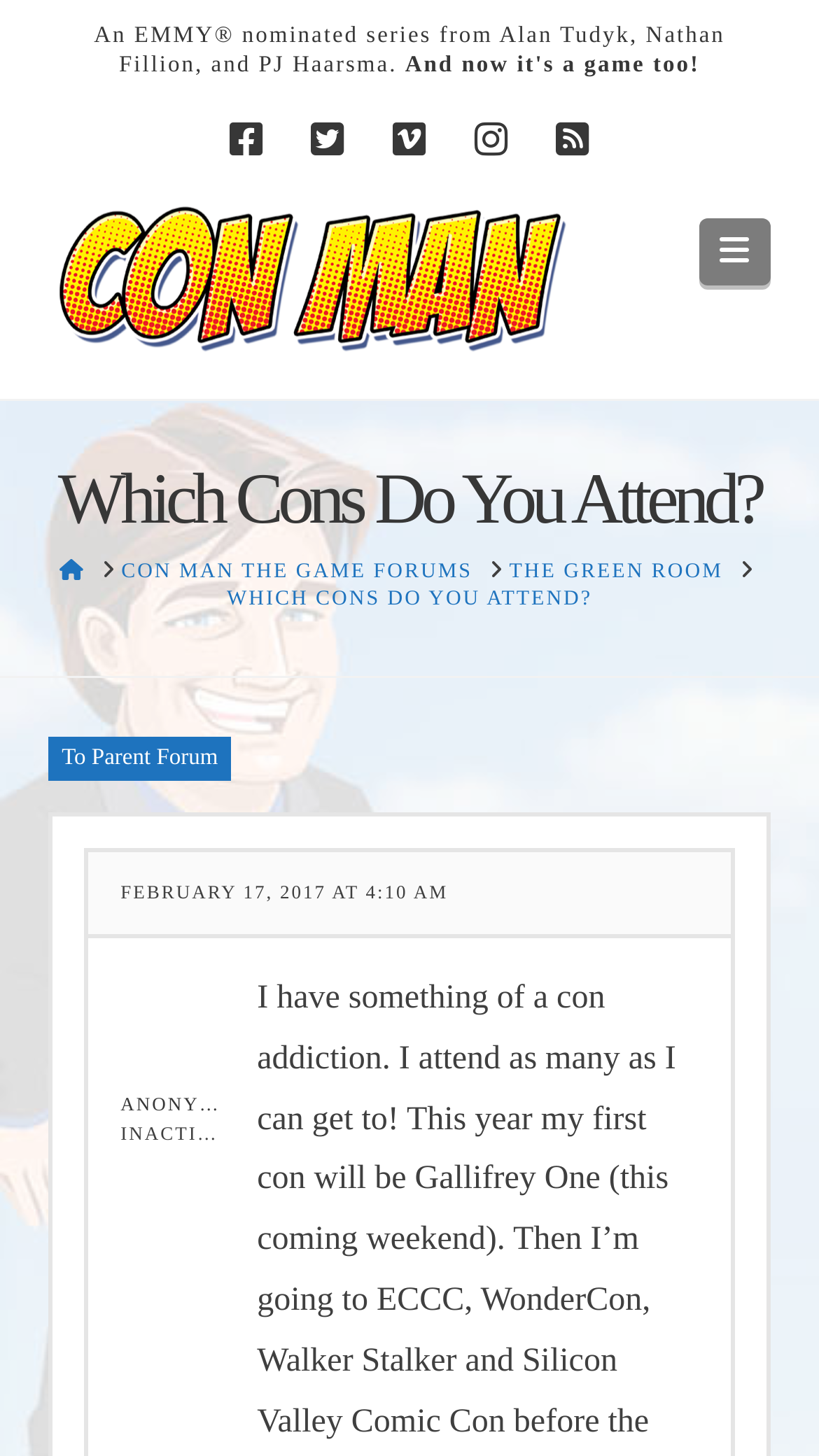Identify the bounding box coordinates for the element that needs to be clicked to fulfill this instruction: "Go to HOME page". Provide the coordinates in the format of four float numbers between 0 and 1: [left, top, right, bottom].

[0.072, 0.384, 0.103, 0.402]